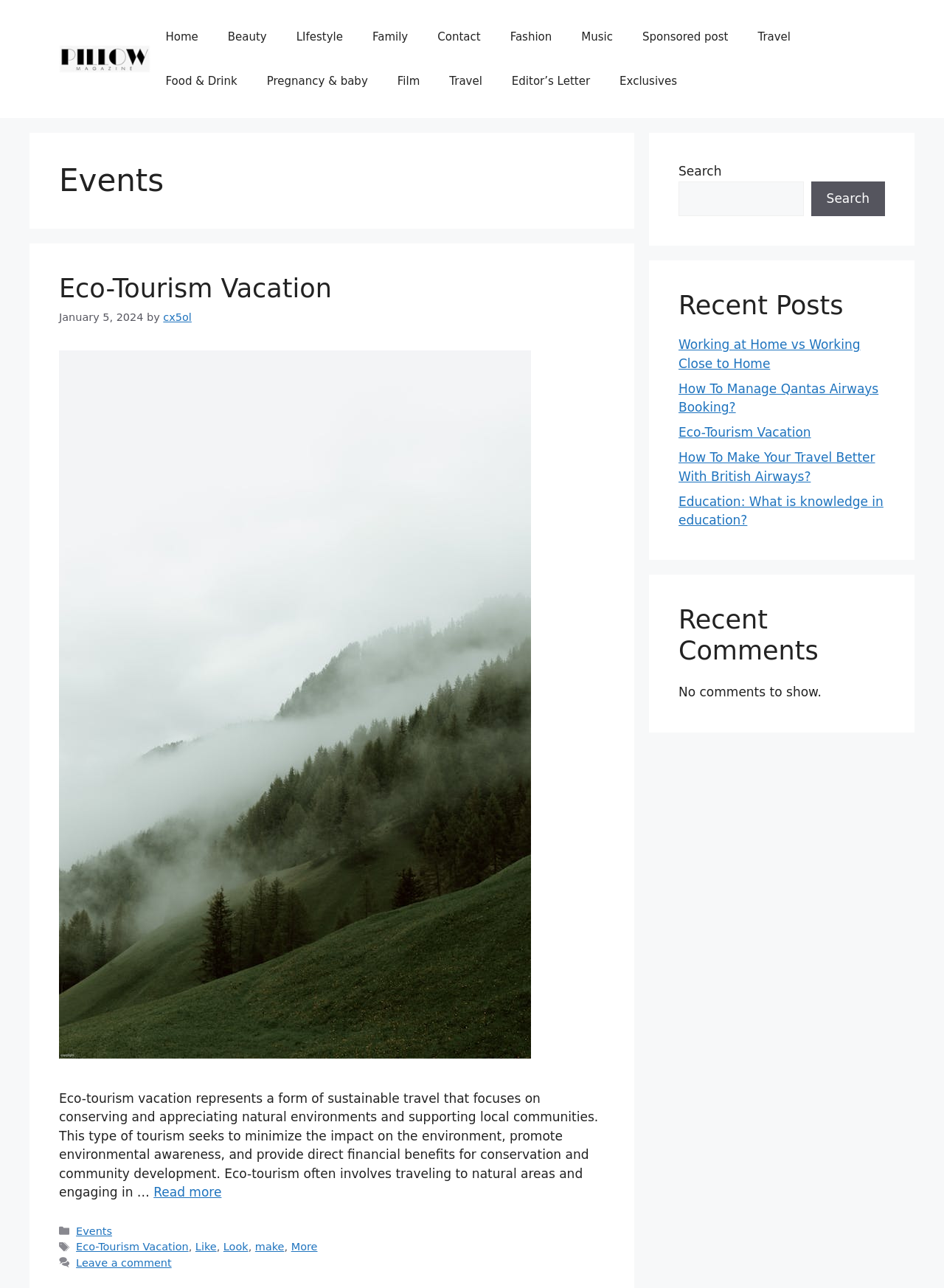What is the category of the post 'Eco-Tourism Vacation'?
Please craft a detailed and exhaustive response to the question.

I found the answer by looking at the footer section of the webpage, where it lists the categories and tags of the post. The category of the post 'Eco-Tourism Vacation' is listed as 'Events'.